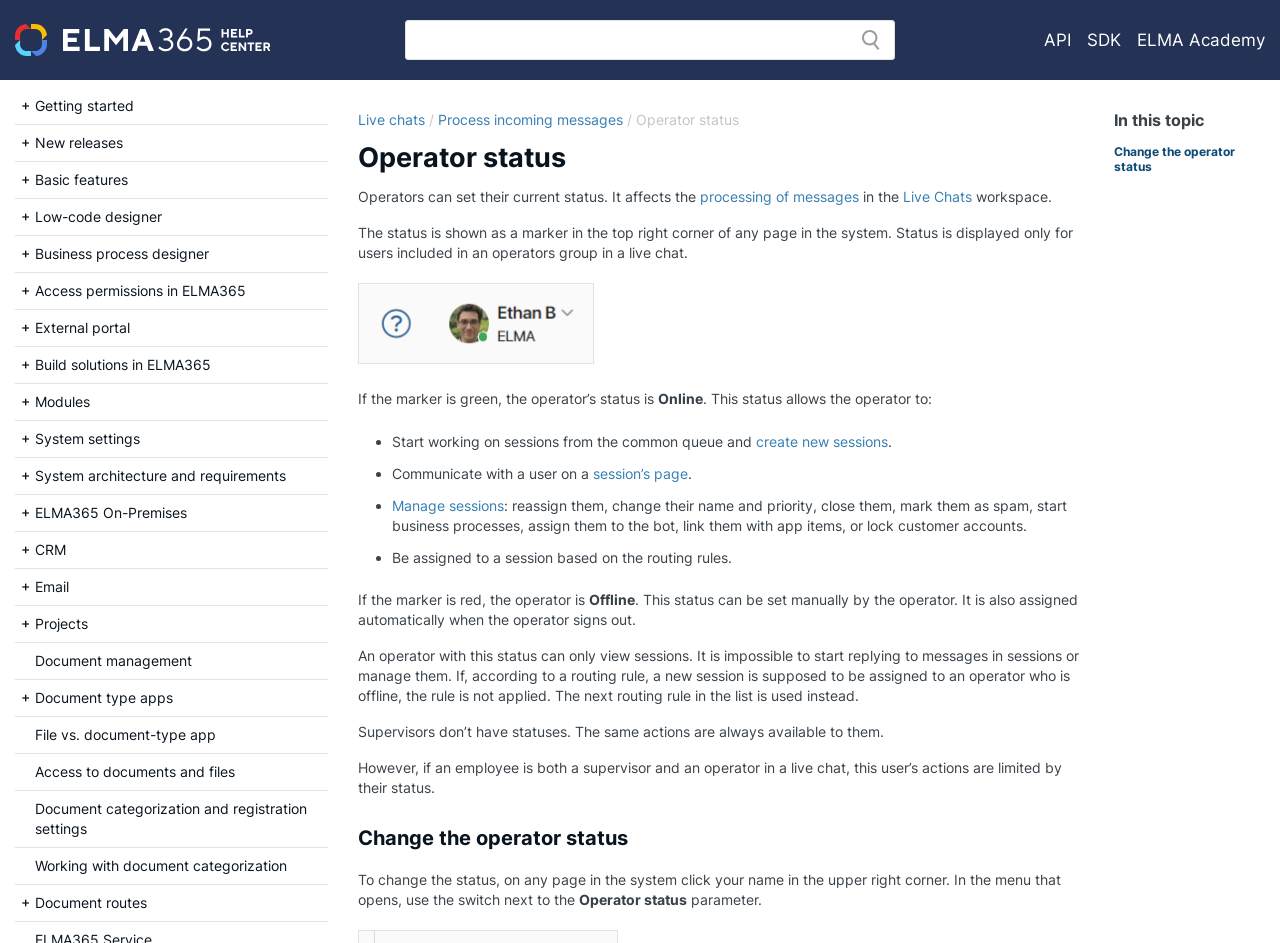Look at the image and give a detailed response to the following question: Where can an operator change their status?

The webpage instructs operators to click their name in the upper right corner of any page in the system to change their status. This will open a menu where they can use the switch next to the 'Operator status' parameter to change their status.